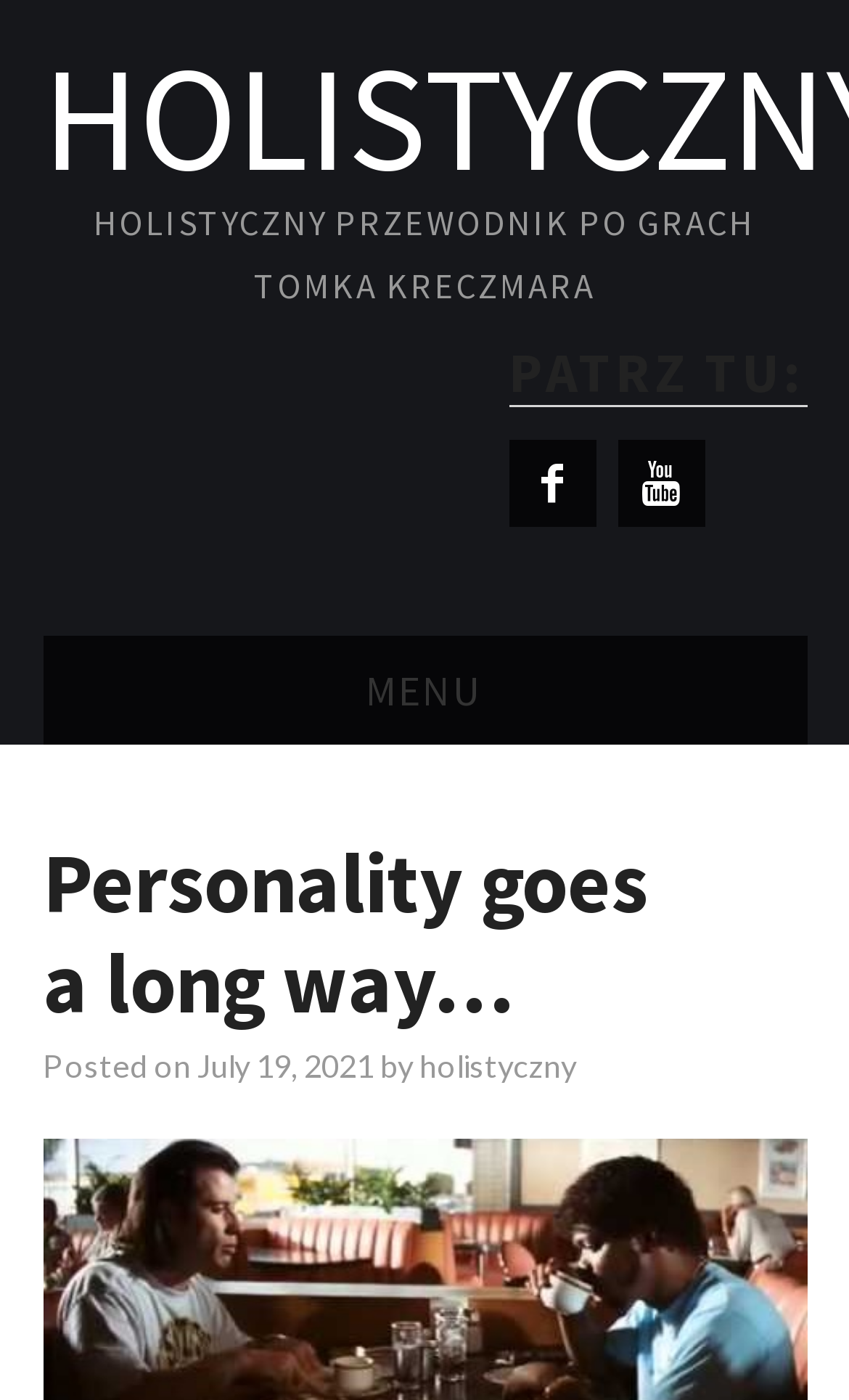What is the name of the website?
From the screenshot, provide a brief answer in one word or phrase.

Holistyczny Przewodnik